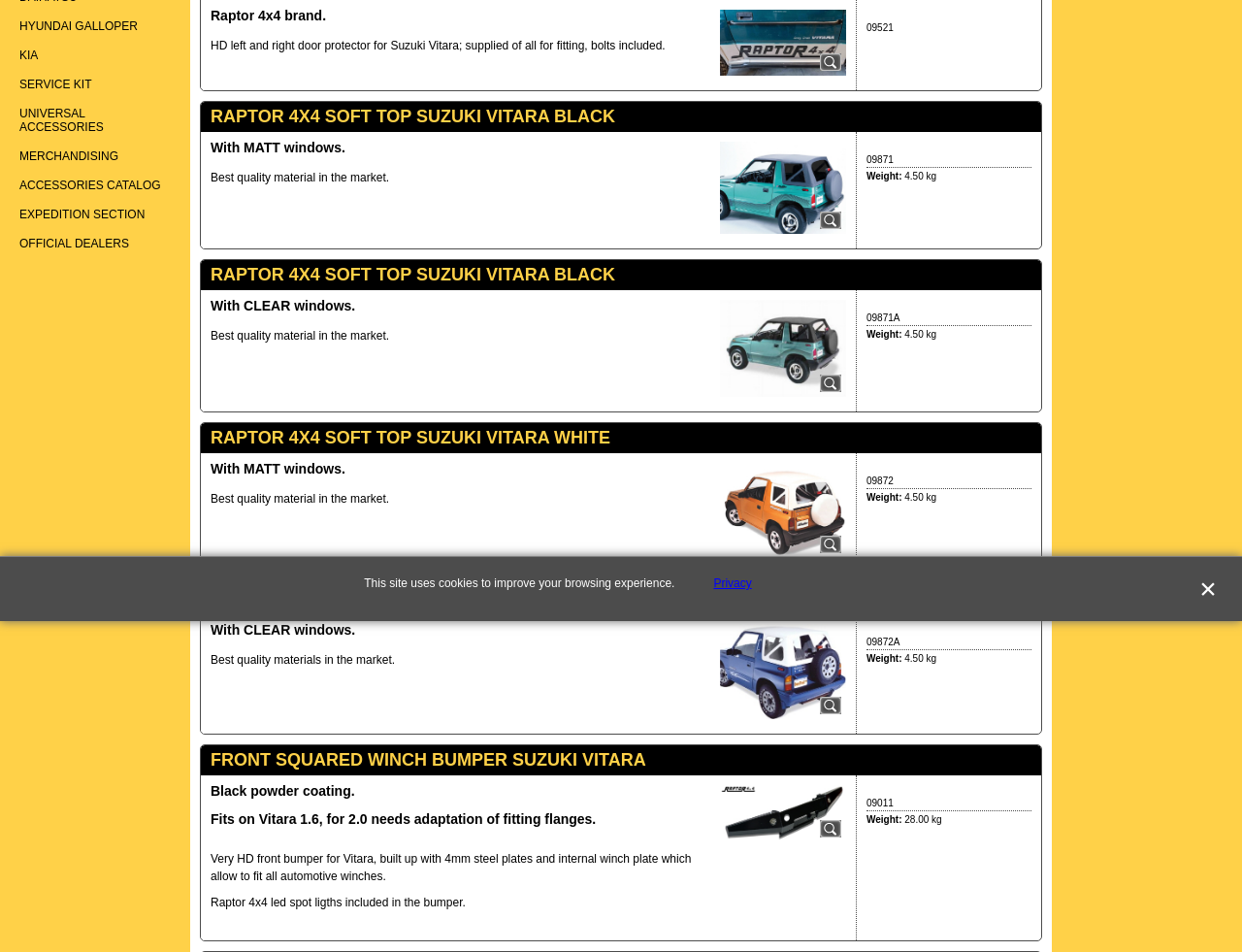Determine the bounding box coordinates for the HTML element mentioned in the following description: "HYUNDAI GALLOPER". The coordinates should be a list of four floats ranging from 0 to 1, represented as [left, top, right, bottom].

[0.016, 0.02, 0.138, 0.035]